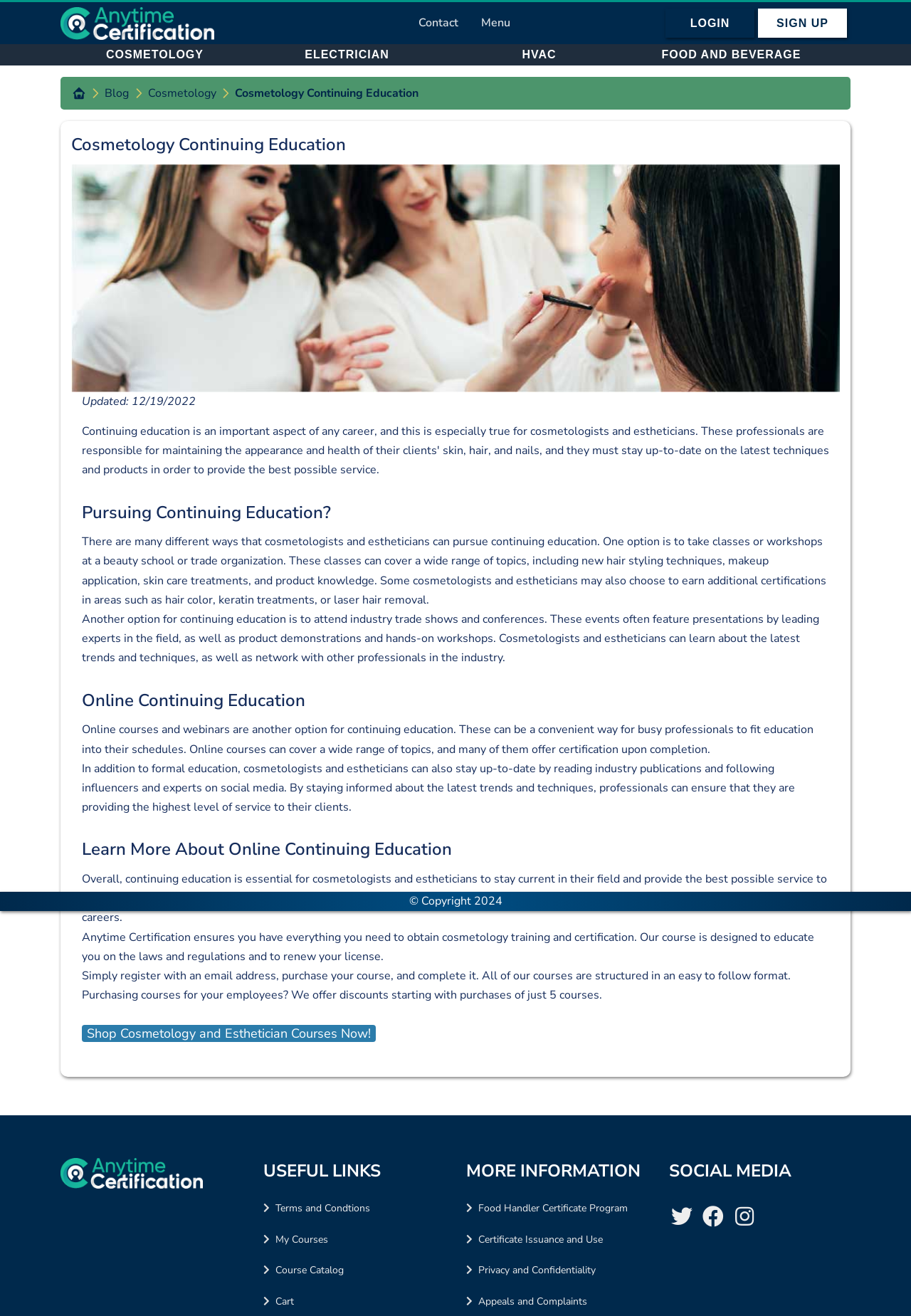Answer the question in a single word or phrase:
What is the purpose of Anytime Certification?

To obtain cosmetology training and certification